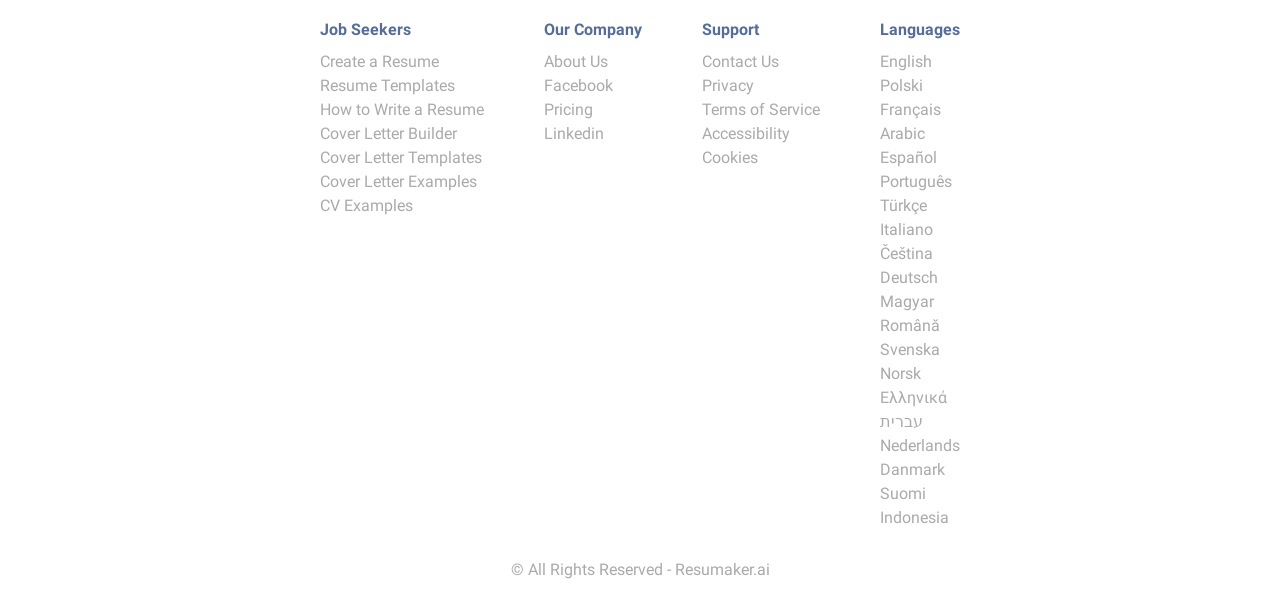What is the copyright information?
From the image, respond using a single word or phrase.

© All Rights Reserved - Resumaker.ai